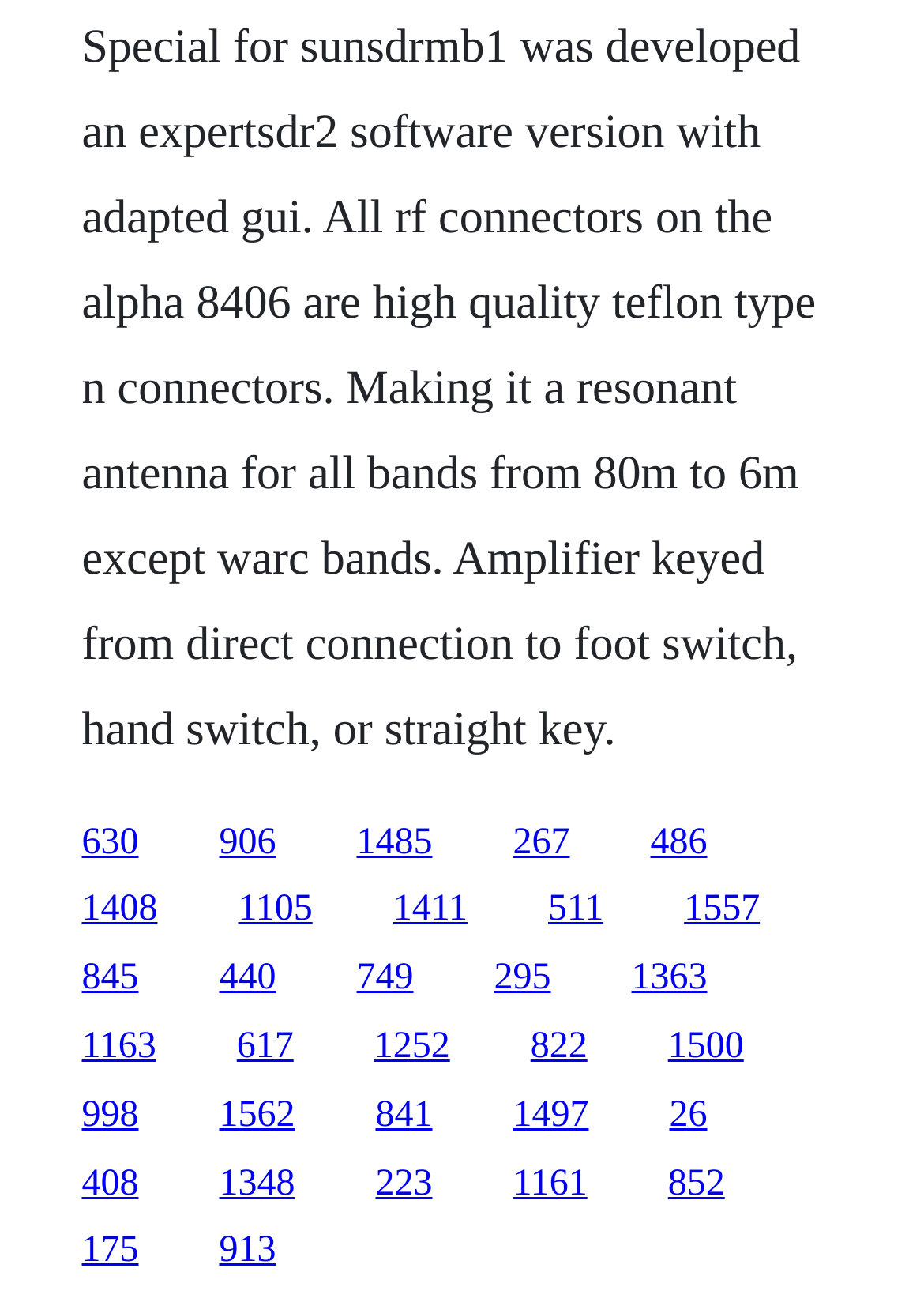Locate the bounding box coordinates of the element you need to click to accomplish the task described by this instruction: "visit the third link".

[0.386, 0.629, 0.468, 0.66]